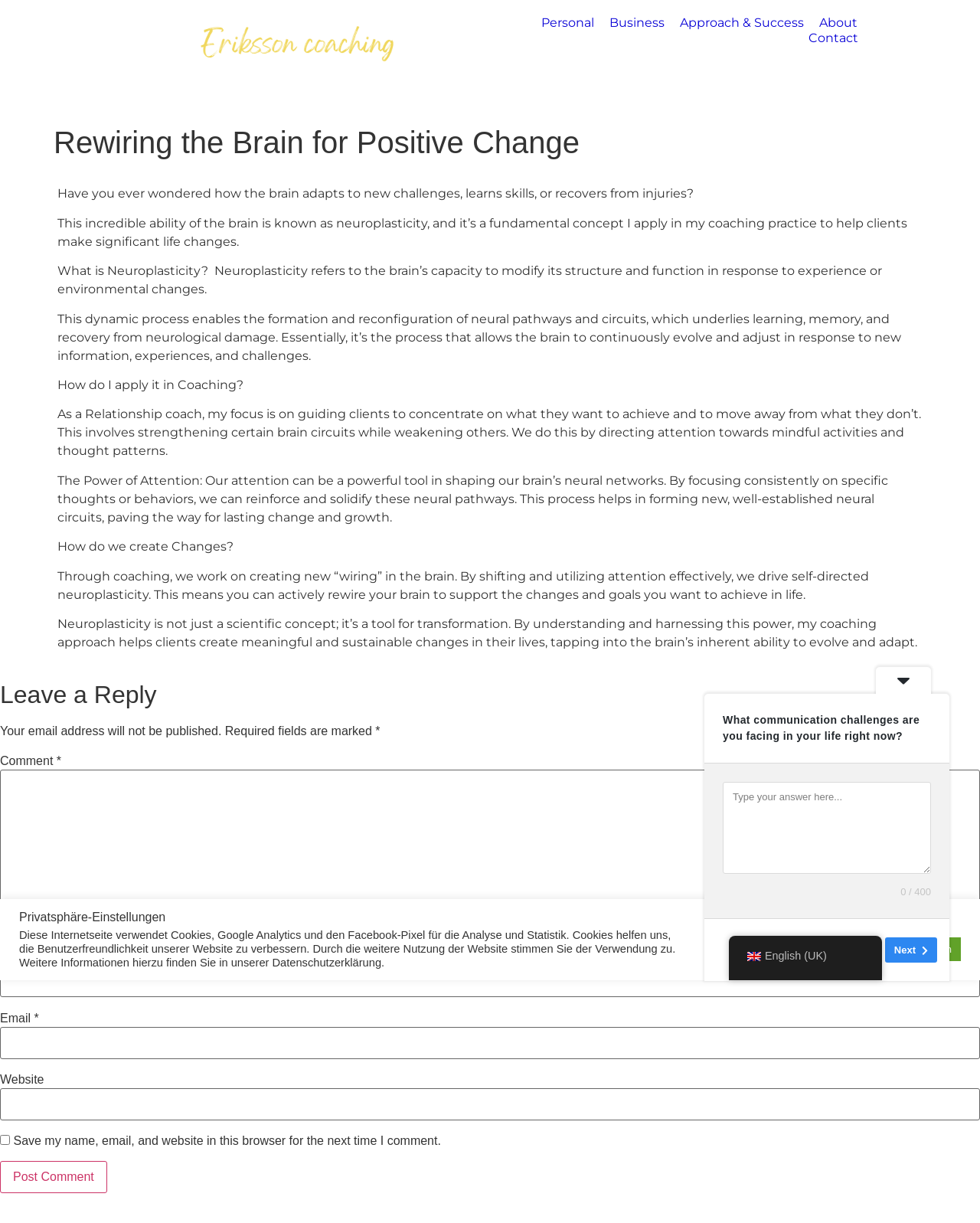Identify the bounding box coordinates for the region of the element that should be clicked to carry out the instruction: "Click on the 'Post Comment' button". The bounding box coordinates should be four float numbers between 0 and 1, i.e., [left, top, right, bottom].

[0.0, 0.949, 0.109, 0.976]